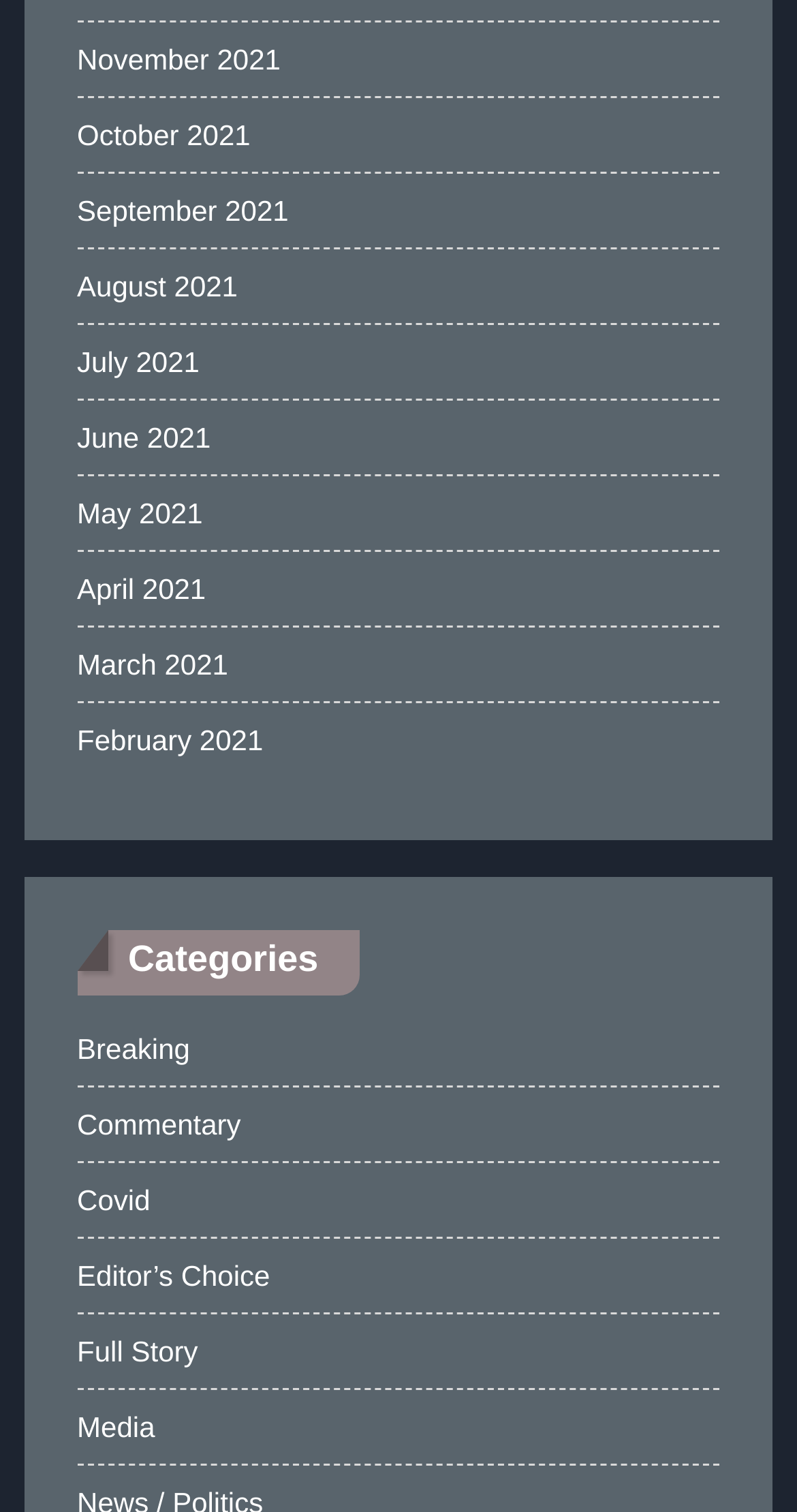Pinpoint the bounding box coordinates of the clickable element needed to complete the instruction: "Browse Breaking news". The coordinates should be provided as four float numbers between 0 and 1: [left, top, right, bottom].

[0.097, 0.677, 0.238, 0.712]